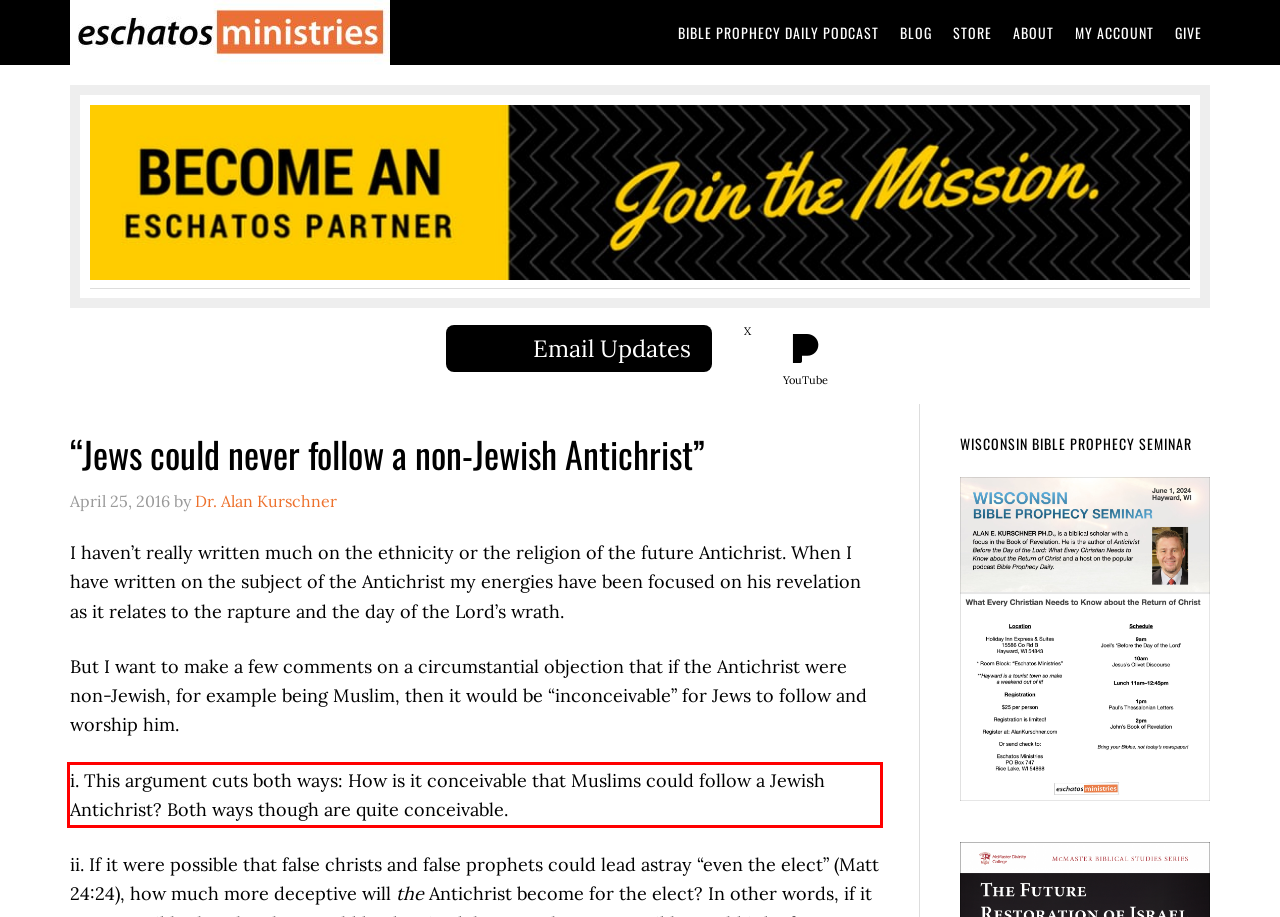You are given a screenshot showing a webpage with a red bounding box. Perform OCR to capture the text within the red bounding box.

i. This argument cuts both ways: How is it conceivable that Muslims could follow a Jewish Antichrist? Both ways though are quite conceivable.